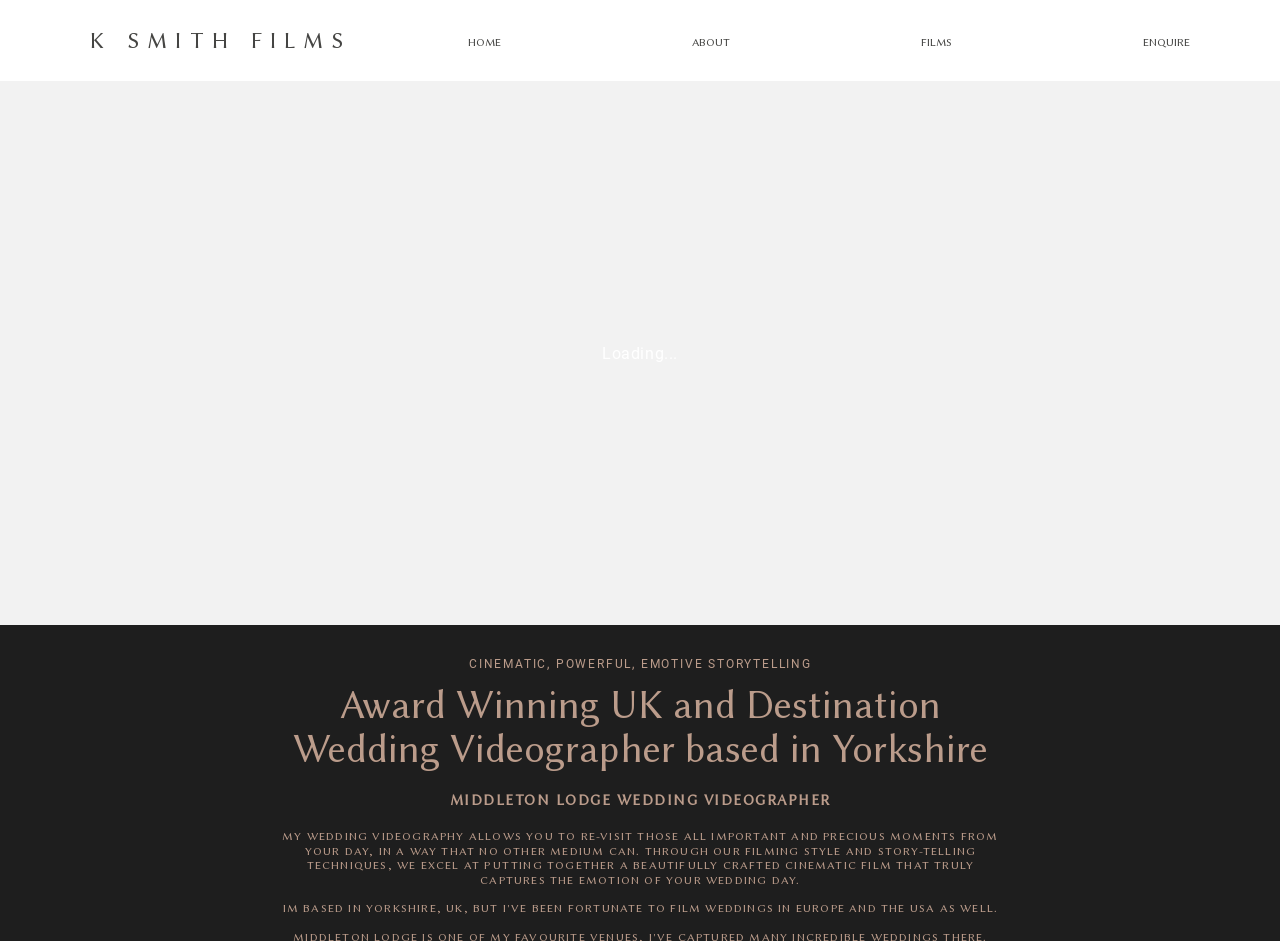Please provide the bounding box coordinates for the element that needs to be clicked to perform the instruction: "click on the 'K SMITH FILMS' logo". The coordinates must consist of four float numbers between 0 and 1, formatted as [left, top, right, bottom].

[0.07, 0.012, 0.299, 0.078]